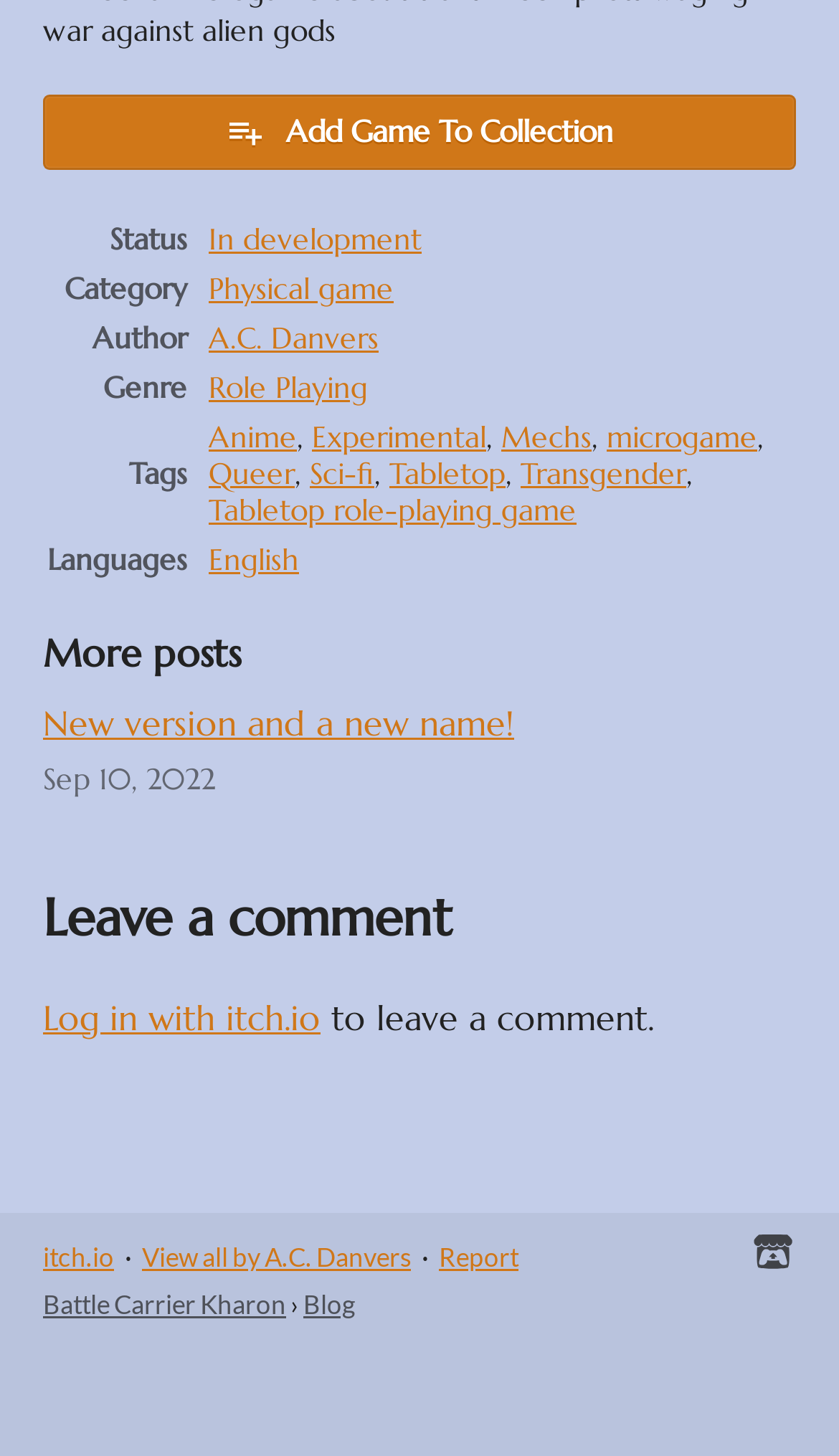What is the author of the game?
Look at the webpage screenshot and answer the question with a detailed explanation.

The author of the game can be found in the table layout, where the 'Author' column has a value of 'A.C. Danvers', which is also a link.